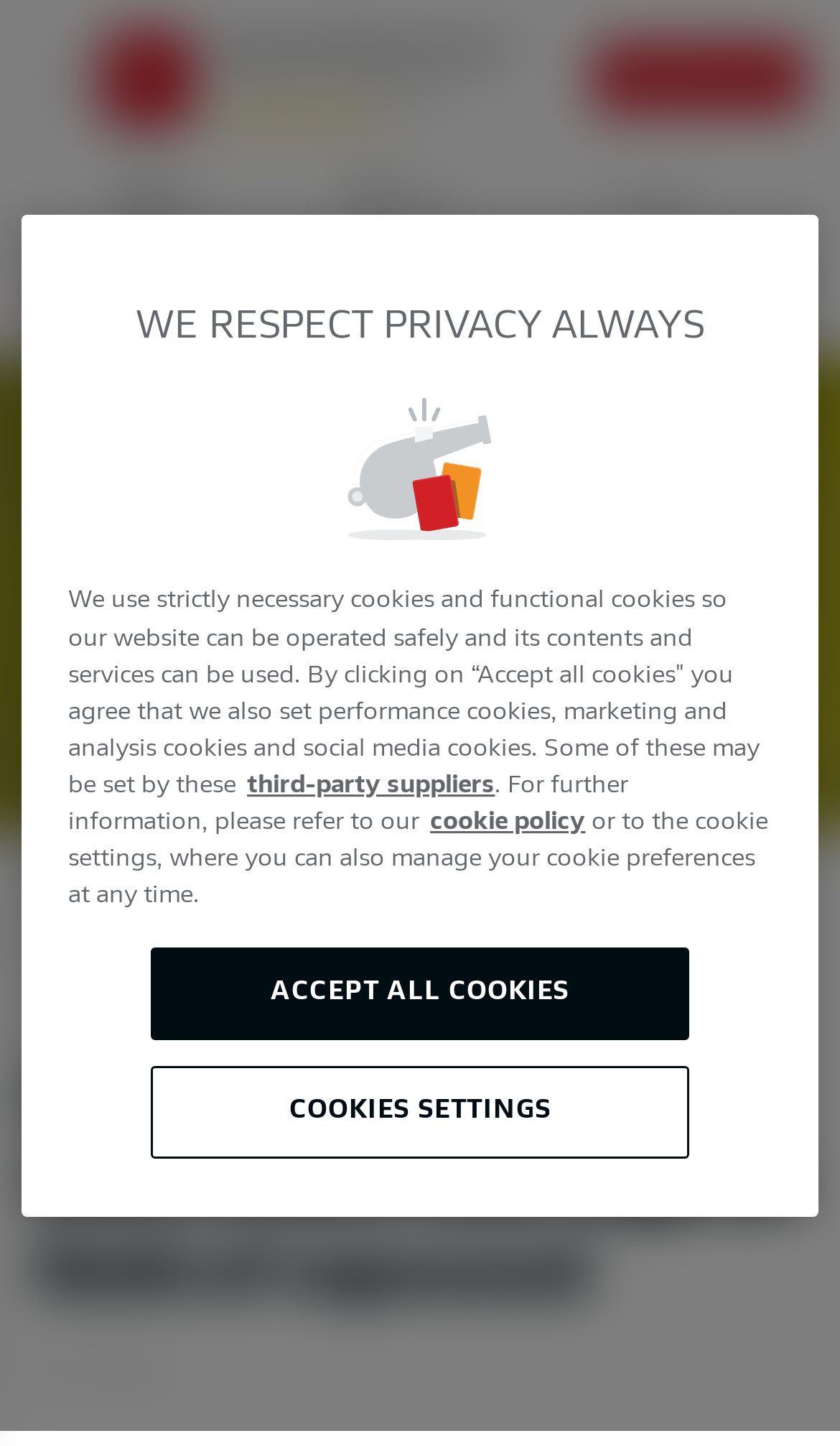Find the bounding box coordinates for the area you need to click to carry out the instruction: "Open the menu". The coordinates should be four float numbers between 0 and 1, indicated as [left, top, right, bottom].

[0.892, 0.188, 0.954, 0.224]